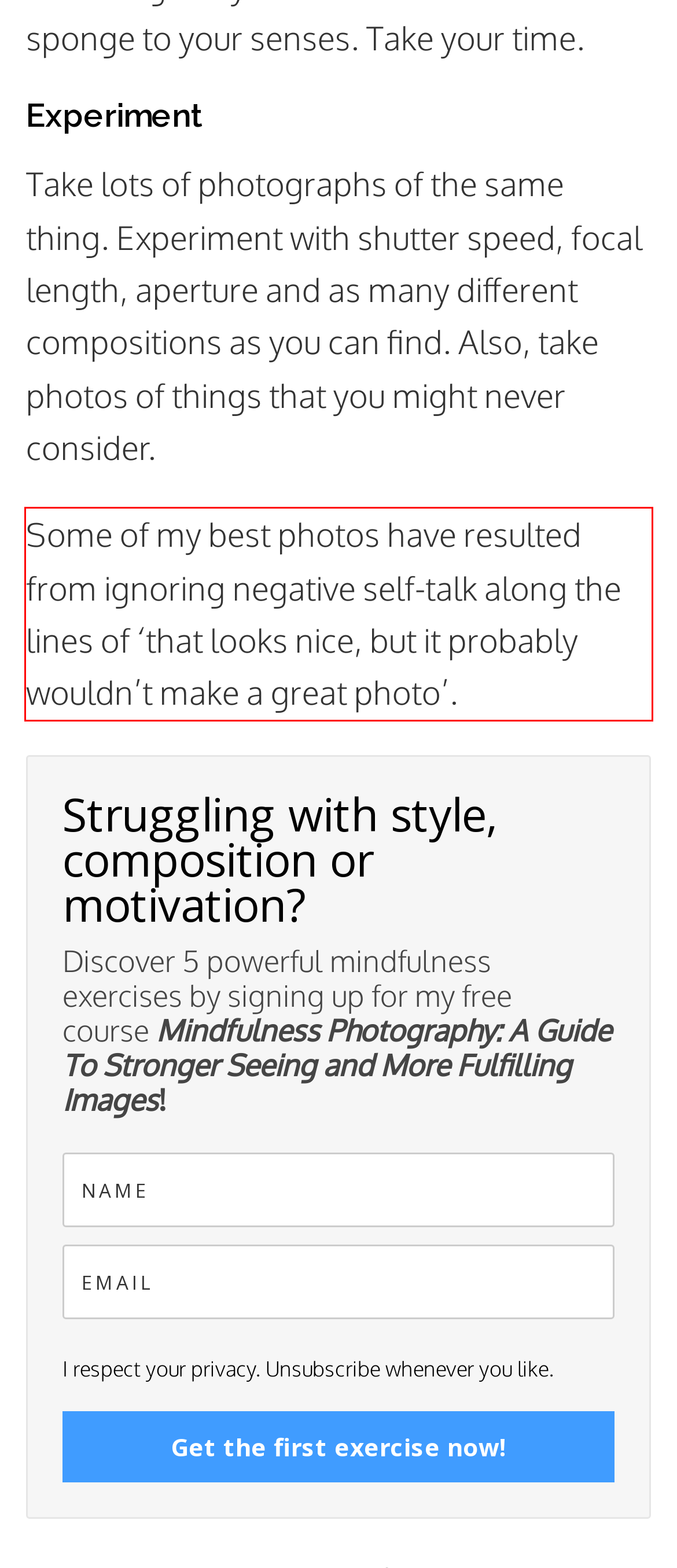You are presented with a screenshot containing a red rectangle. Extract the text found inside this red bounding box.

Some of my best photos have resulted from ignoring negative self-talk along the lines of ‘that looks nice, but it probably wouldn’t make a great photo’.